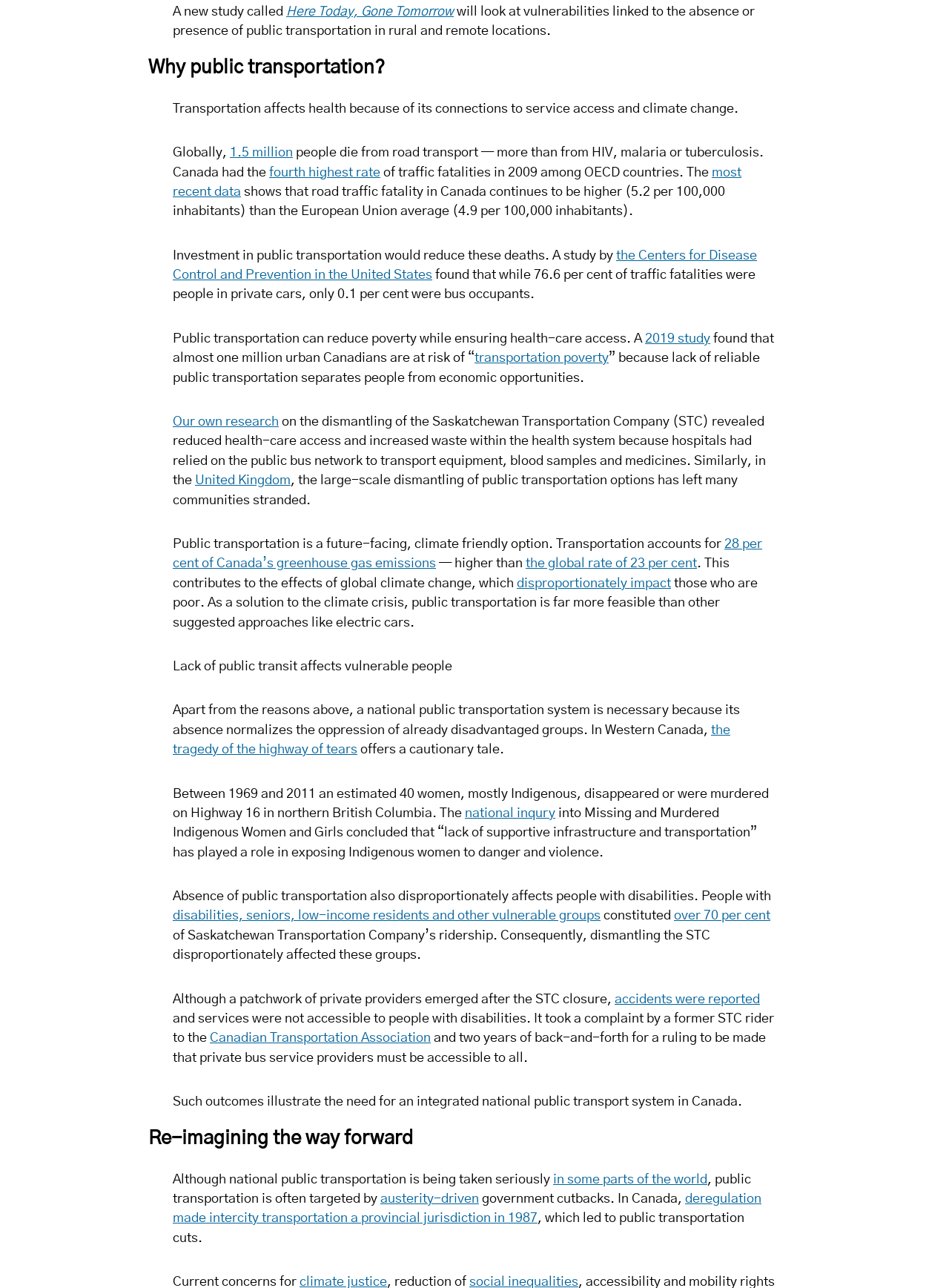Please respond to the question using a single word or phrase:
What percentage of traffic fatalities were people in private cars?

76.6 per cent